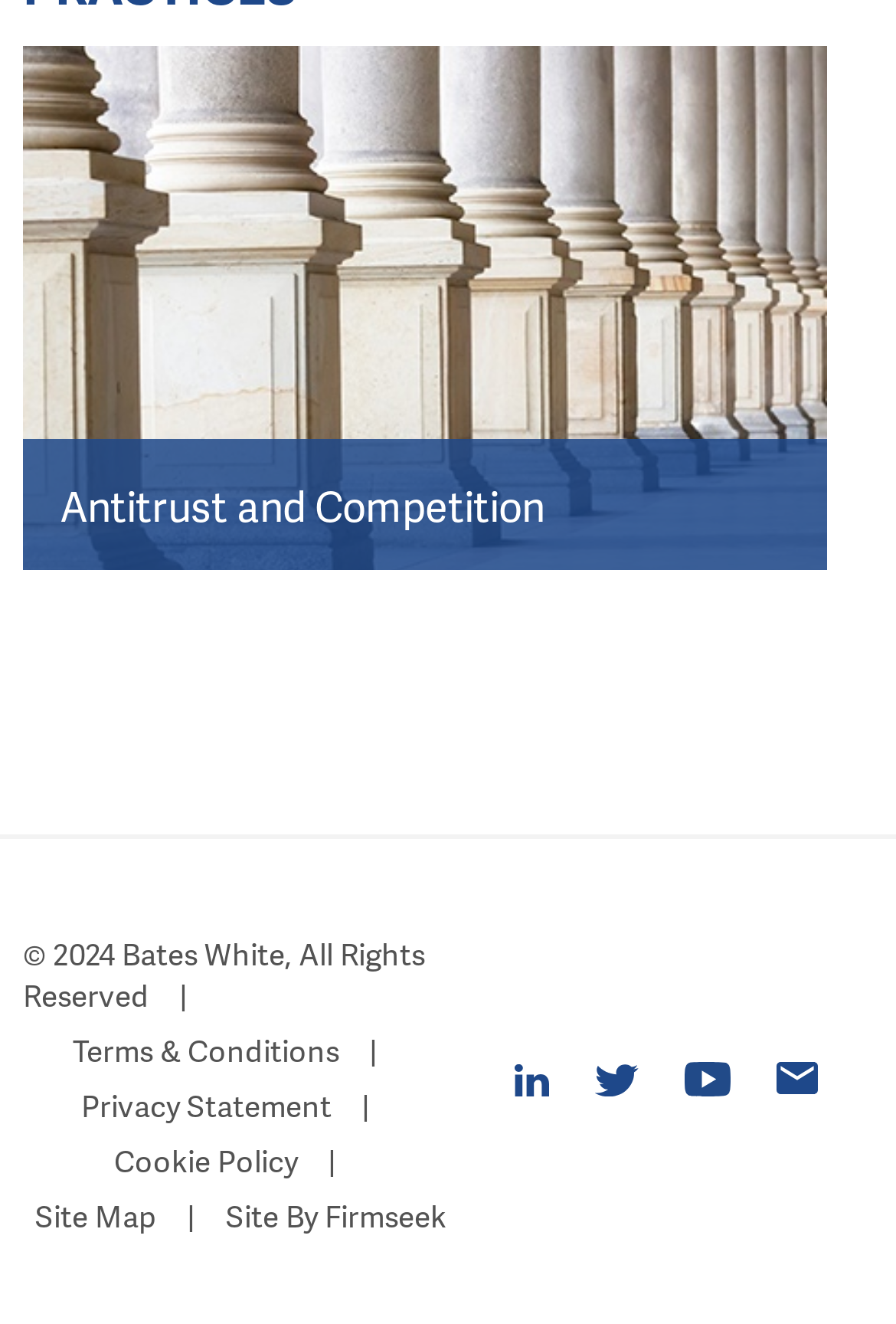Please analyze the image and give a detailed answer to the question:
How many links are present in the footer section?

There are seven links present in the footer section, which are Antitrust and Competition, Terms & Conditions, Privacy Statement, Cookie Policy, Site Map, Site By Firmseek, and four social media links.